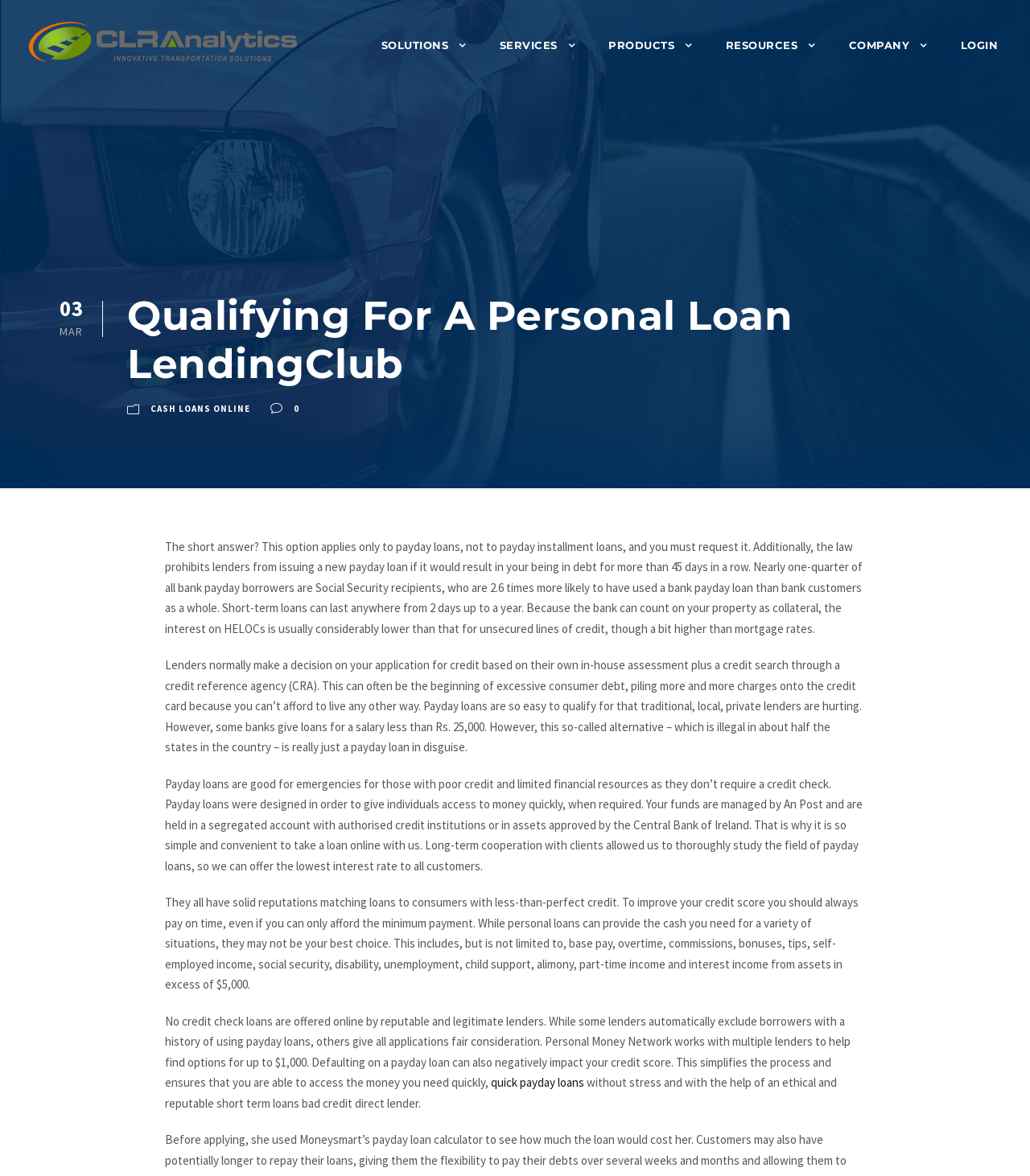What is the benefit of using a reputable lender?
Refer to the image and give a detailed response to the question.

The StaticText elements suggest that reputable lenders offer no credit check loans, which means that borrowers with a history of using payday loans may still be eligible for a loan, and the process is simplified and quick.